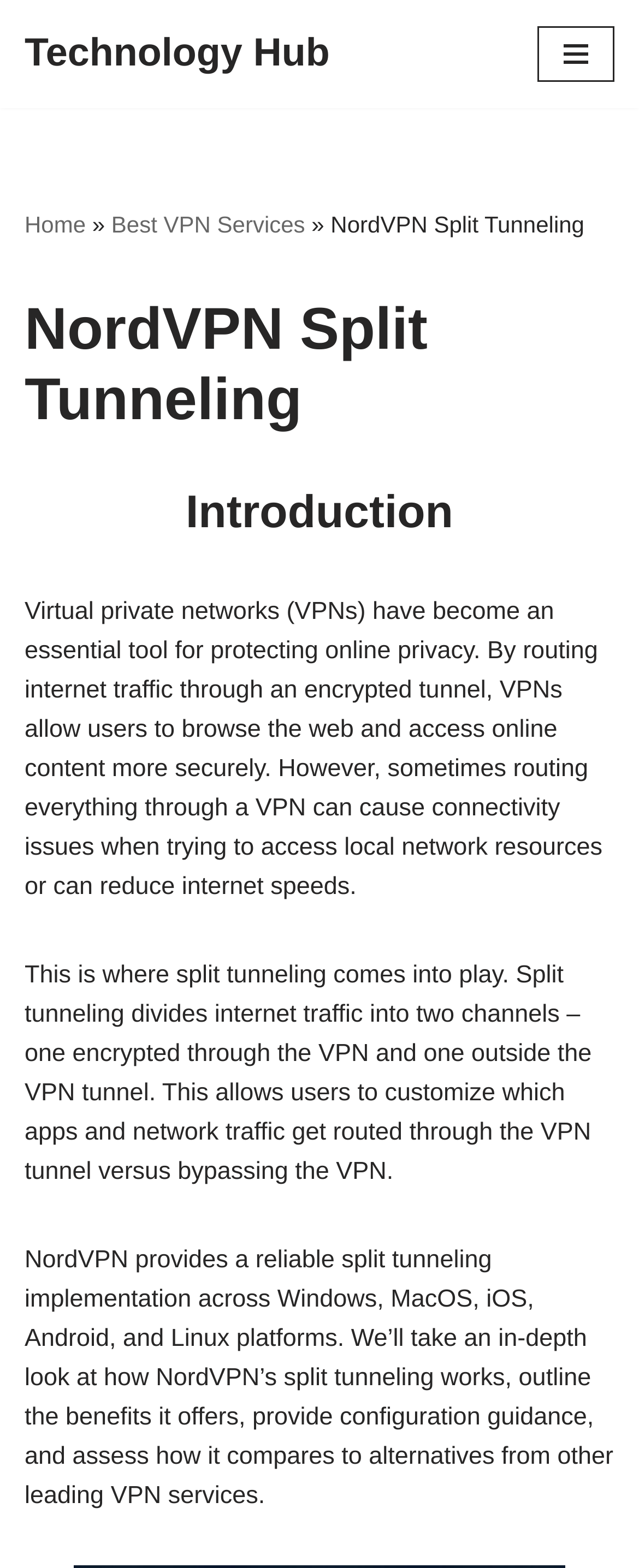What is the title of the first heading?
Please look at the screenshot and answer using one word or phrase.

Introduction